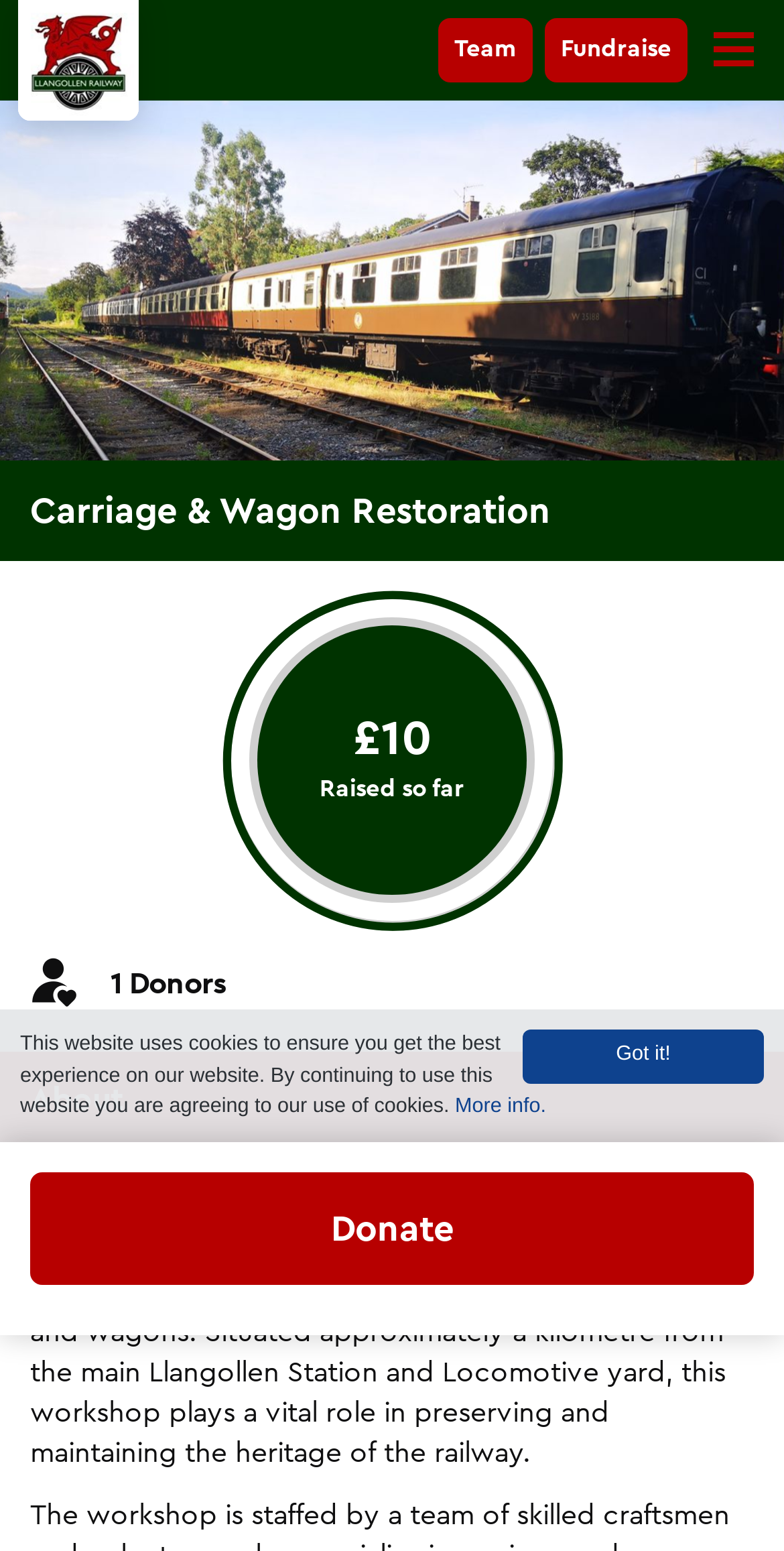What is the title or heading displayed on the webpage?

Carriage & Wagon Restoration